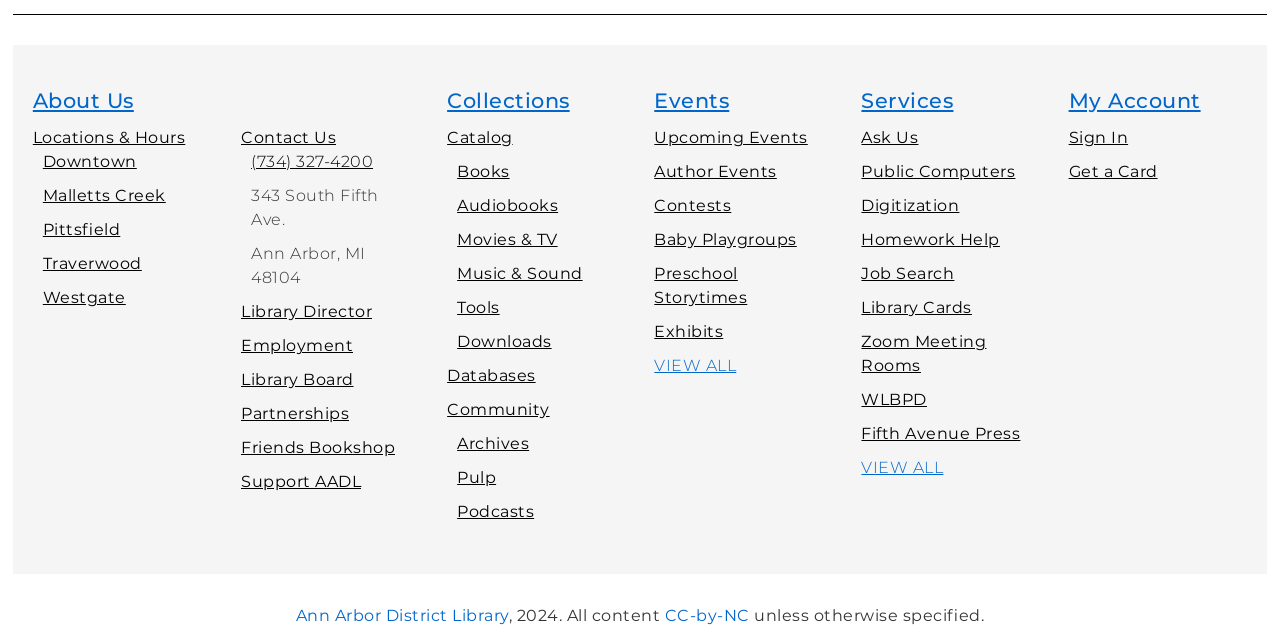Please look at the image and answer the question with a detailed explanation: How many types of collections are available?

I counted the number of links under 'Collections' which are 'Books', 'Audiobooks', 'Movies & TV', 'Music & Sound', 'Tools', 'Downloads', and 'Databases'. Therefore, there are 7 types of collections available.